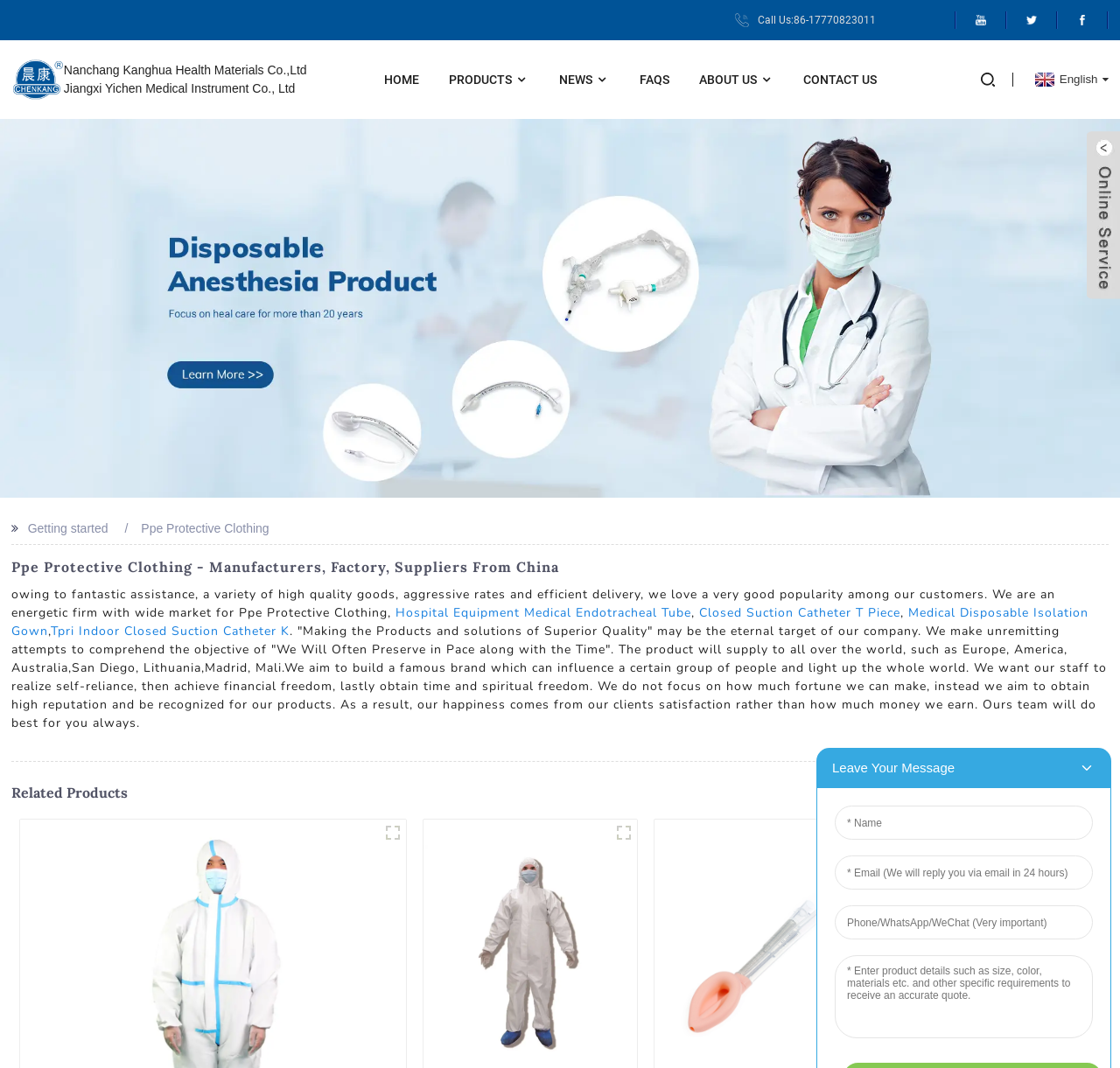Find the bounding box coordinates of the element you need to click on to perform this action: 'Learn more about 'Hospital Equipment Medical Endotracheal Tube''. The coordinates should be represented by four float values between 0 and 1, in the format [left, top, right, bottom].

[0.353, 0.566, 0.617, 0.582]